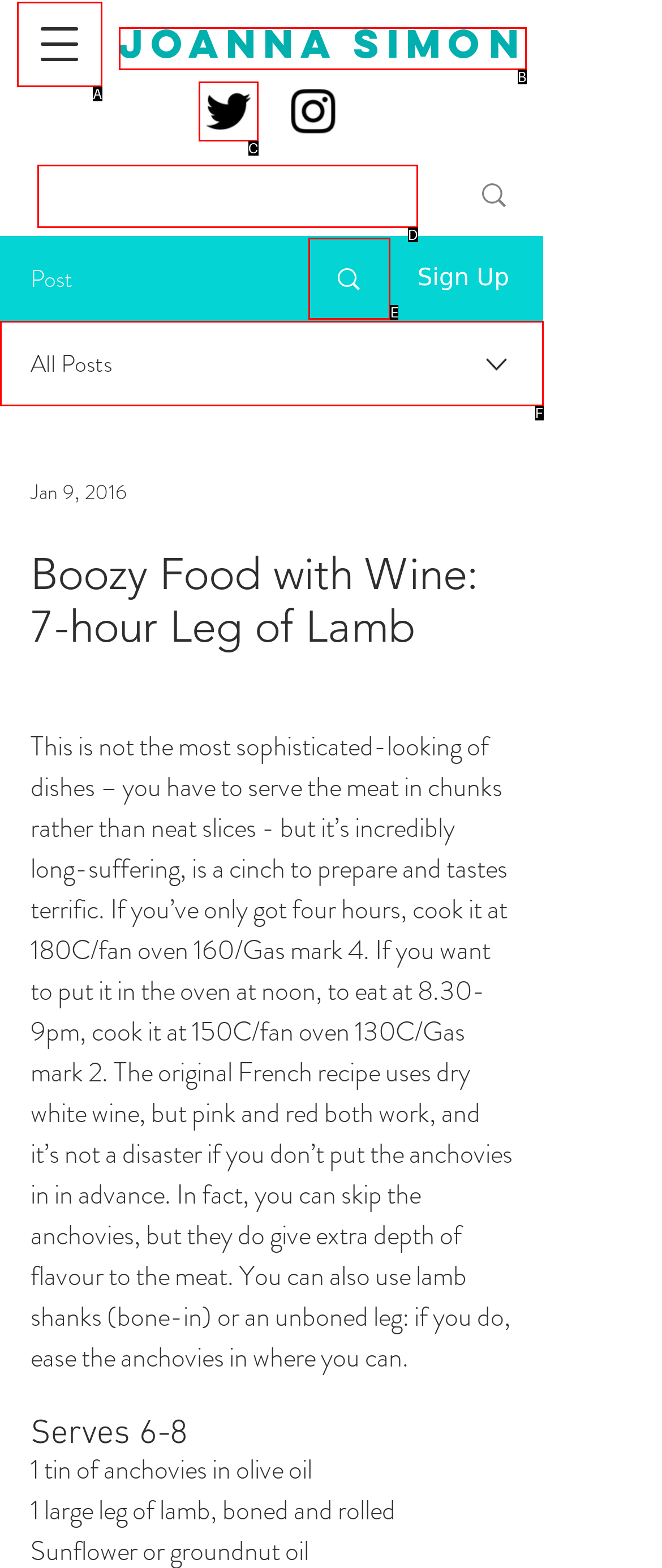Match the description: joanna simon to one of the options shown. Reply with the letter of the best match.

B